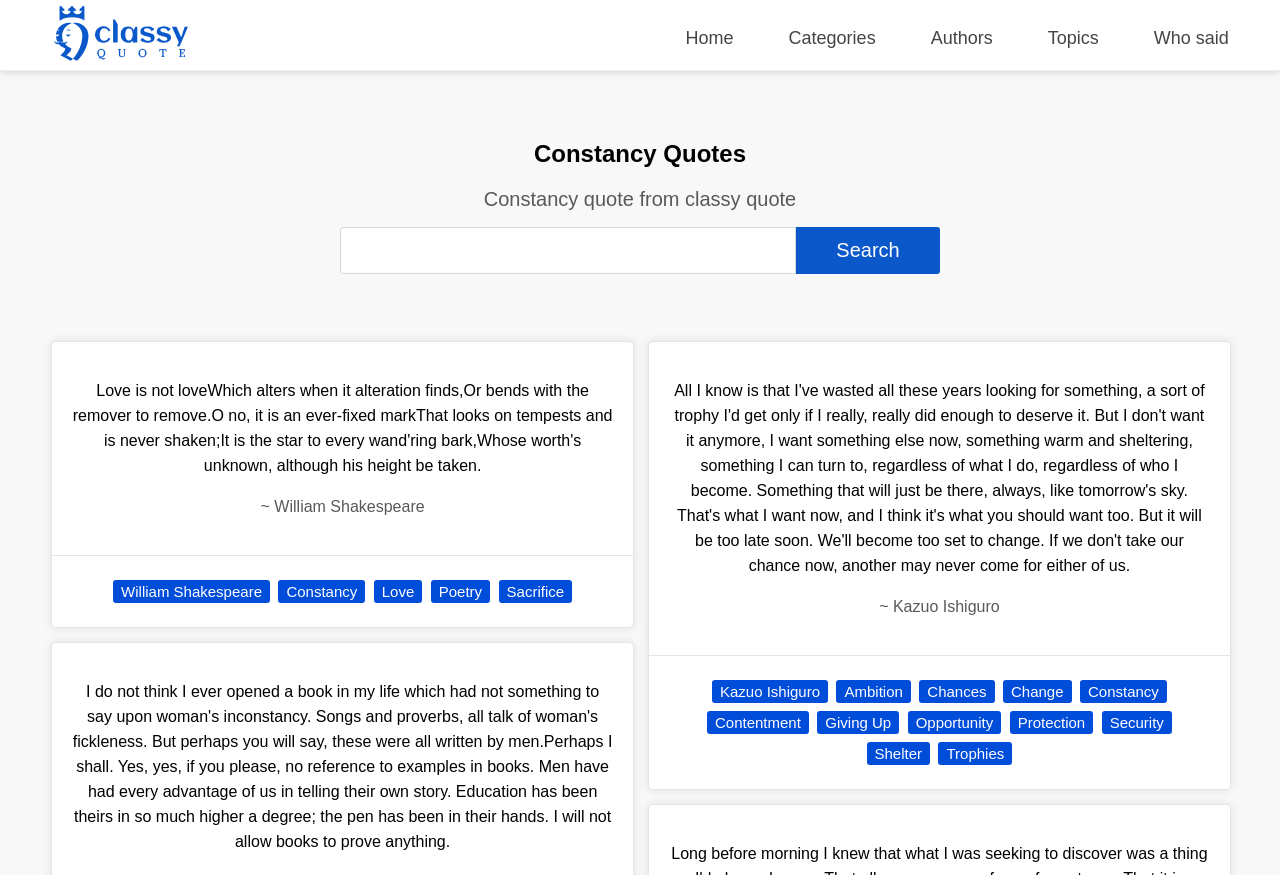What is the logo of the website?
Please provide a detailed and thorough answer to the question.

The logo of the website is located at the top left corner of the webpage, and it is an image with the text 'Classy Quote'.